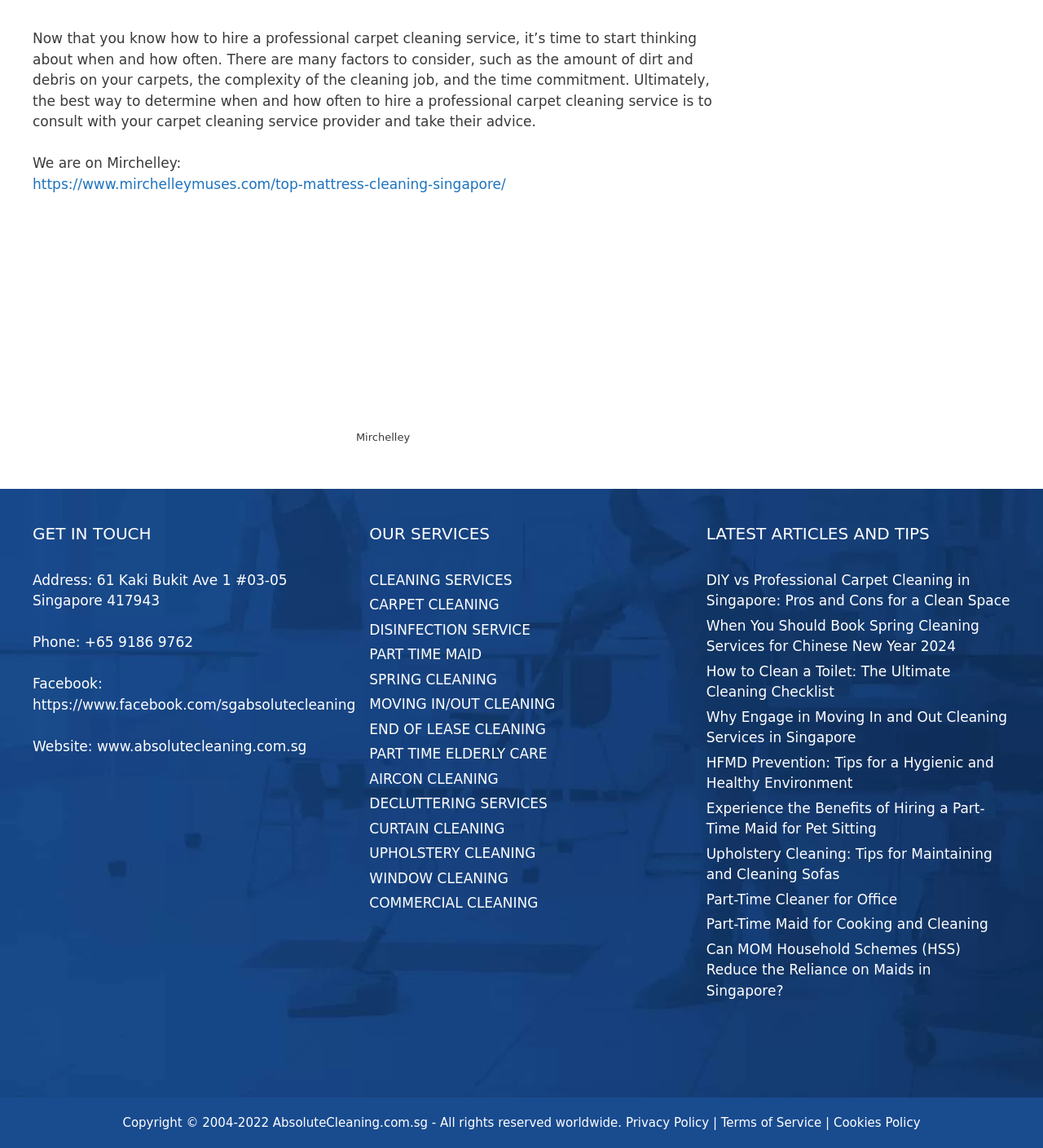Analyze the image and provide a detailed answer to the question: What is the title of the first article in the 'LATEST ARTICLES AND TIPS' section?

The title of the first article can be found in the 'LATEST ARTICLES AND TIPS' section, which lists several article links. The first link is the one mentioned in the question.